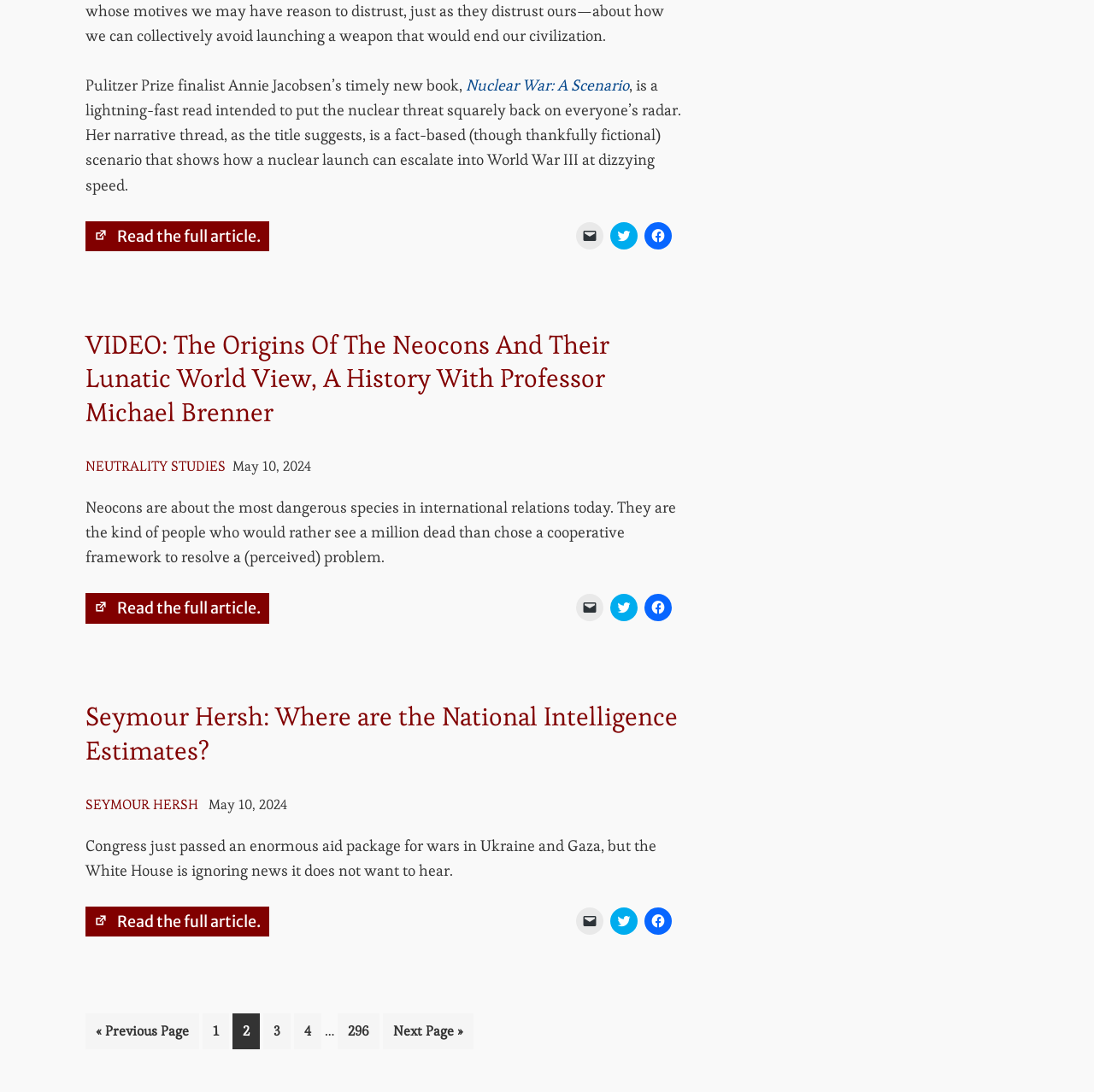Determine the bounding box coordinates of the clickable element to complete this instruction: "Get instance assignment help". Provide the coordinates in the format of four float numbers between 0 and 1, [left, top, right, bottom].

None